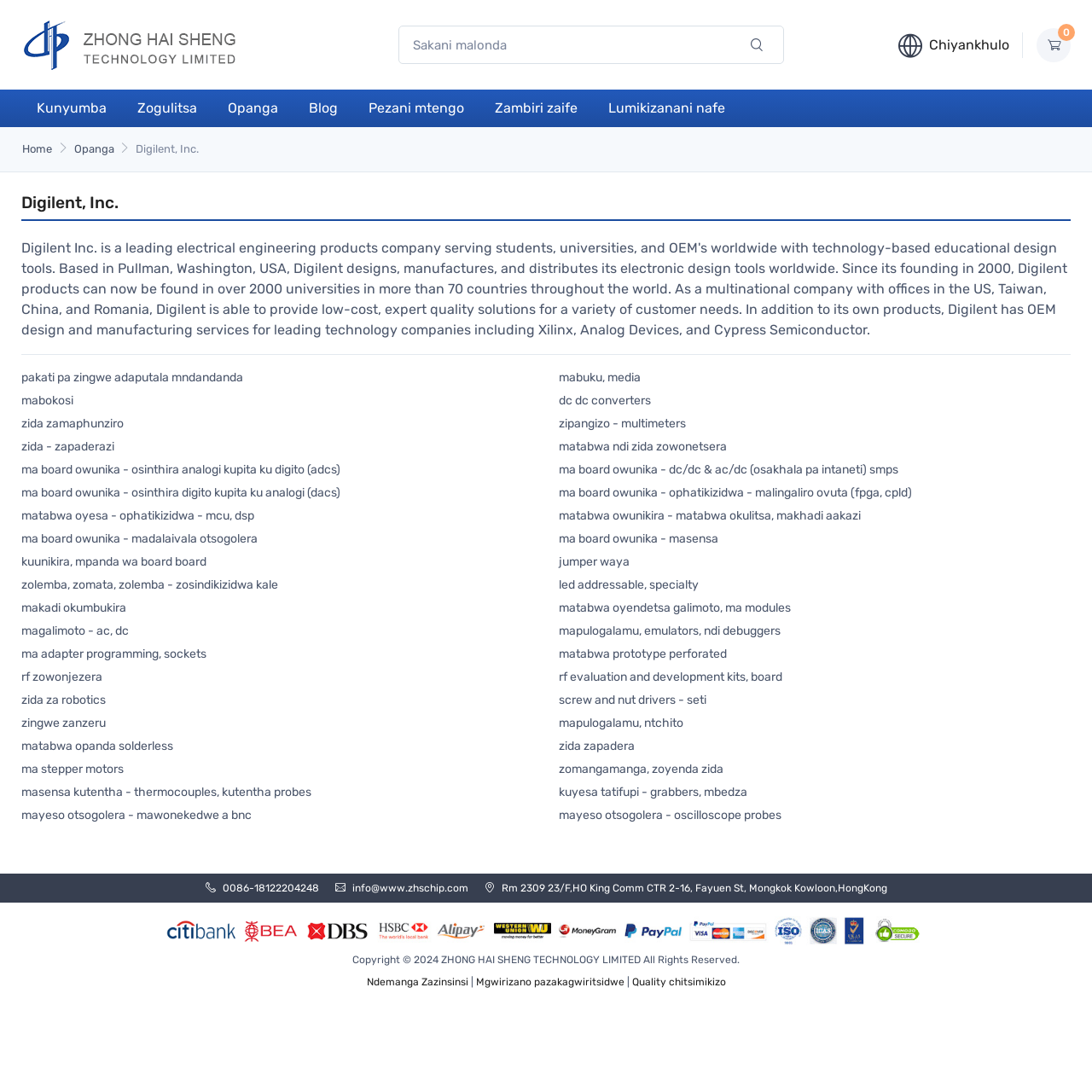For the following element description, predict the bounding box coordinates in the format (top-left x, top-left y, bottom-right x, bottom-right y). All values should be floating point numbers between 0 and 1. Description: mapulogalamu, ntchito

[0.512, 0.654, 0.98, 0.67]